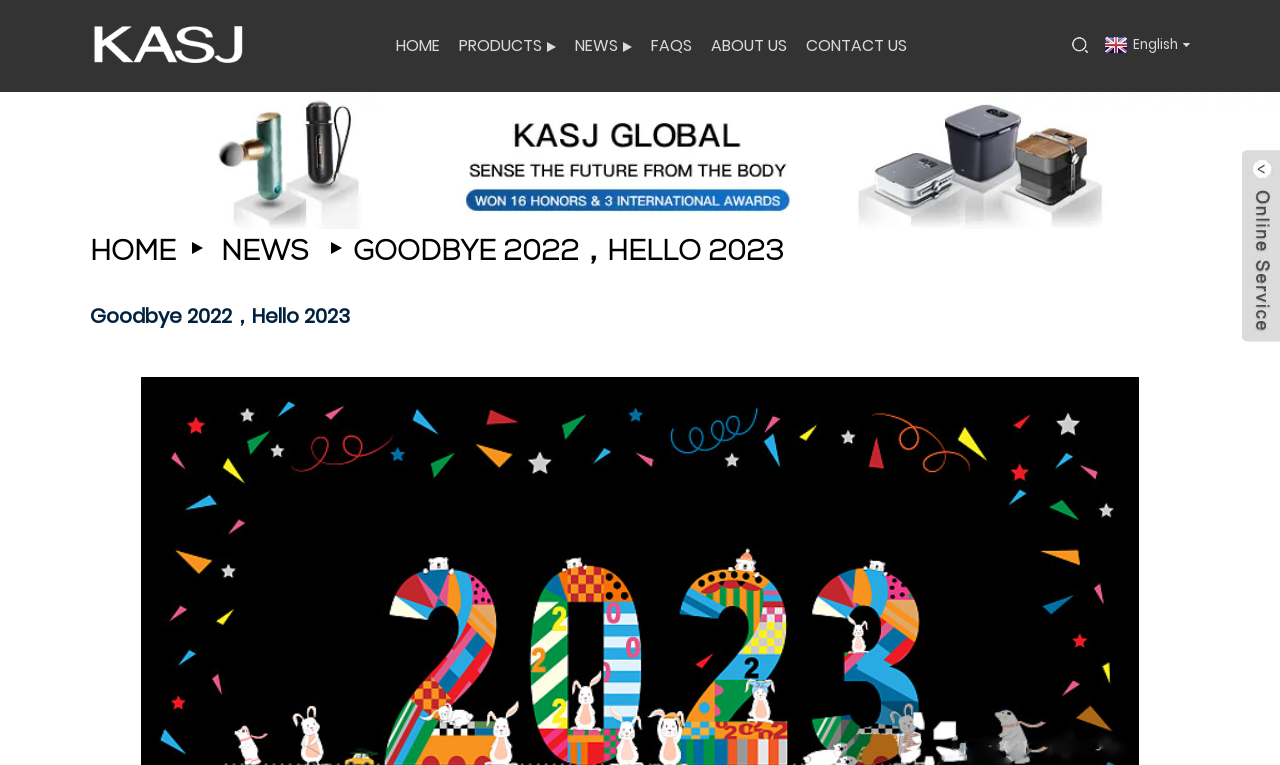Bounding box coordinates are given in the format (top-left x, top-left y, bottom-right x, bottom-right y). All values should be floating point numbers between 0 and 1. Provide the bounding box coordinate for the UI element described as: alt="KASJ-LOGO"

[0.073, 0.044, 0.19, 0.07]